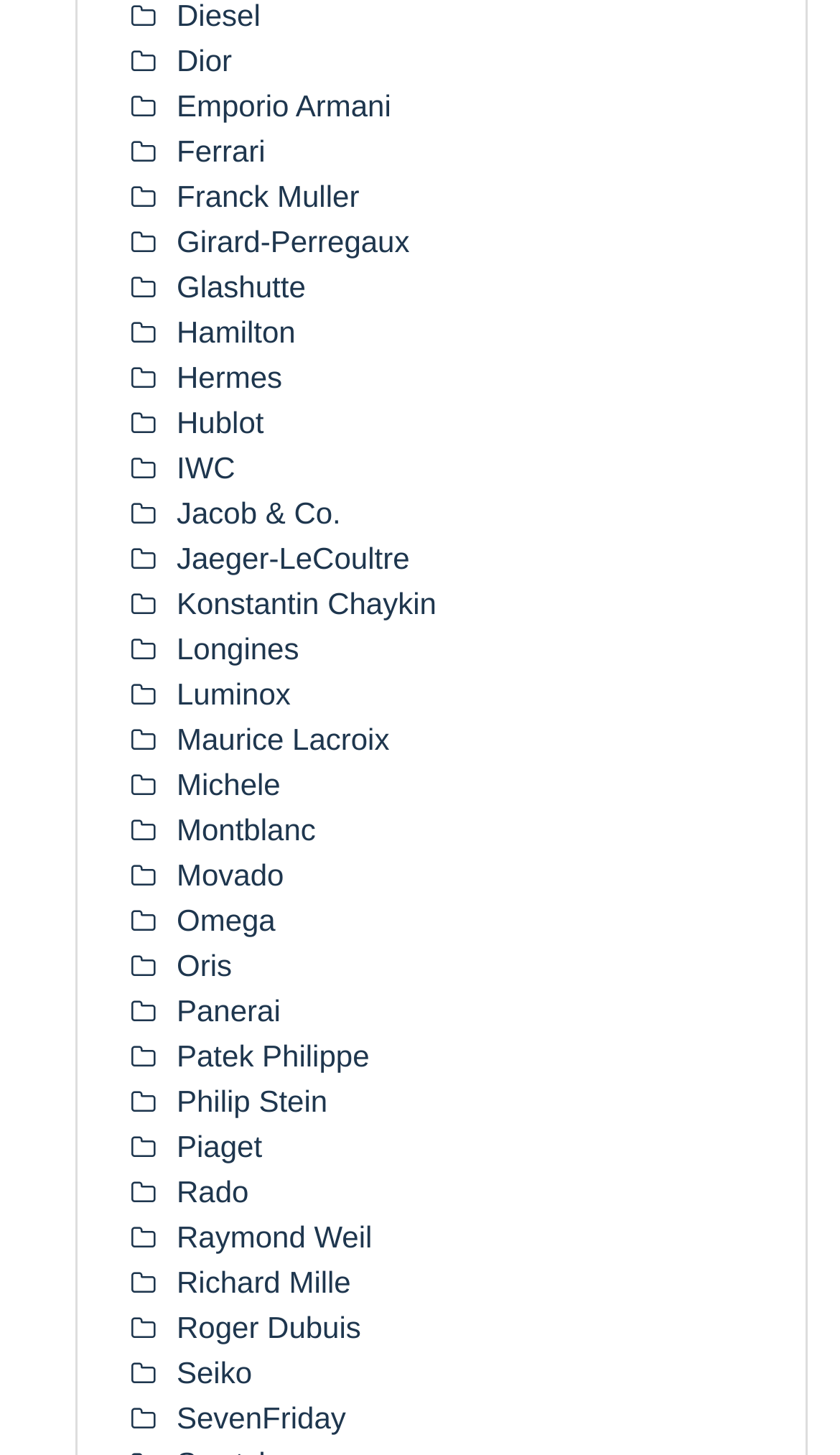Provide a short answer to the following question with just one word or phrase: What is the first brand listed?

Dior